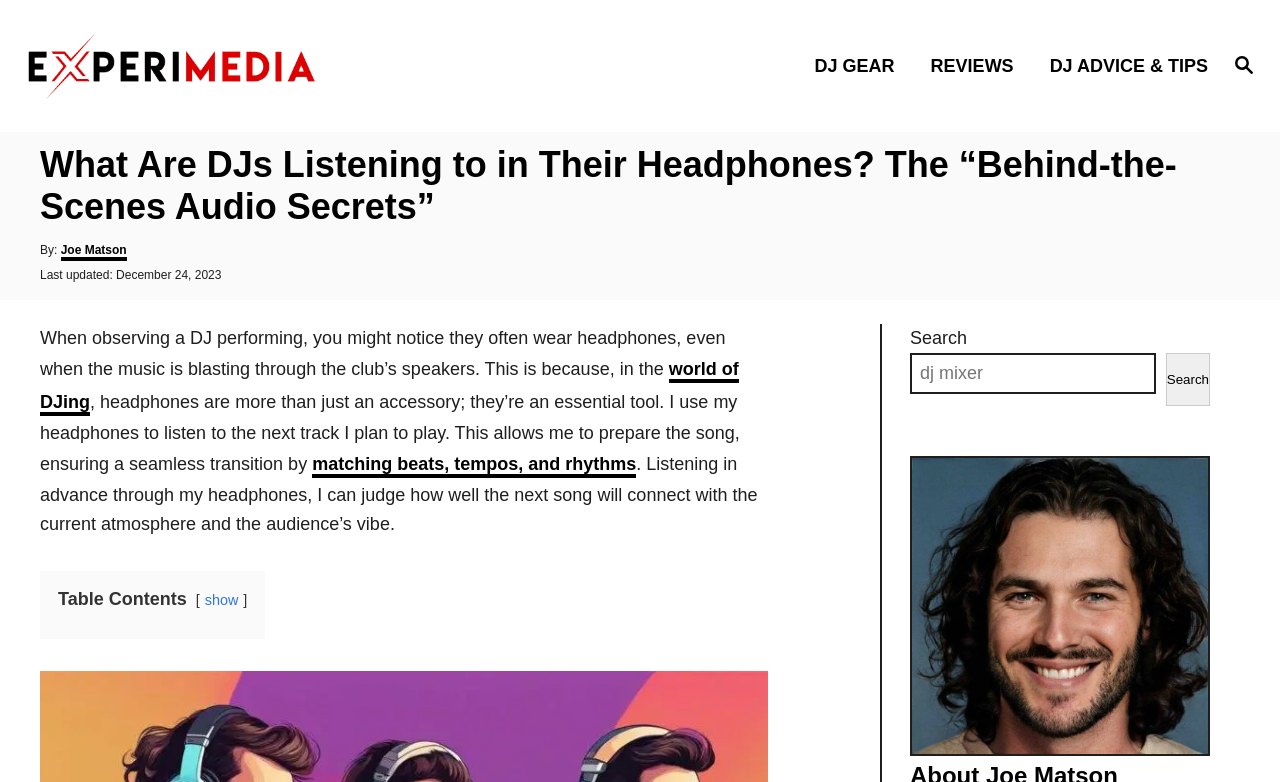Find the bounding box coordinates for the area that should be clicked to accomplish the instruction: "Search for something".

[0.711, 0.452, 0.903, 0.504]